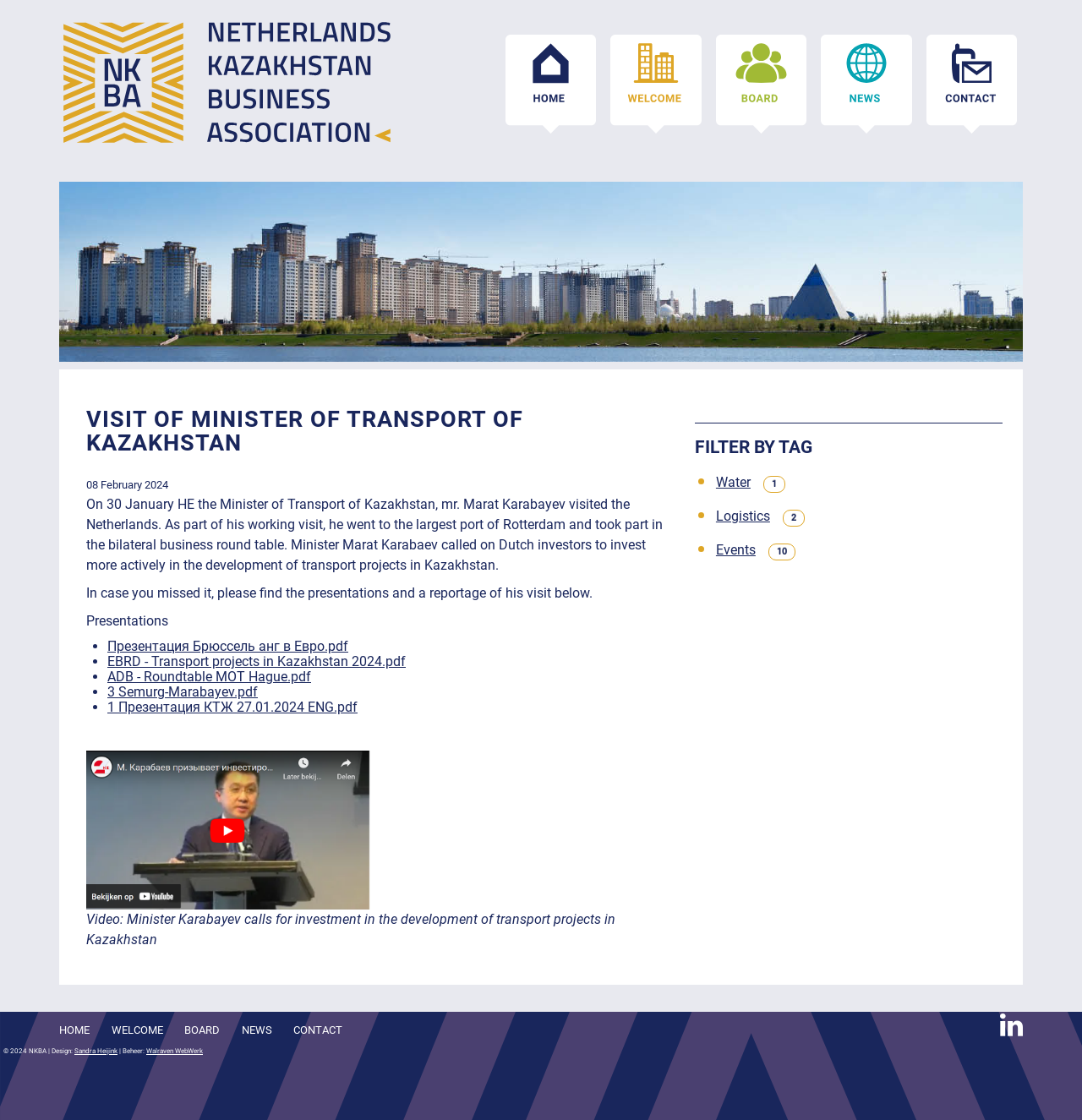How many tags are available for filtering?
Deliver a detailed and extensive answer to the question.

The webpage lists three tags for filtering, namely 'Water', 'Logistics', and 'Events', so the answer is 3.